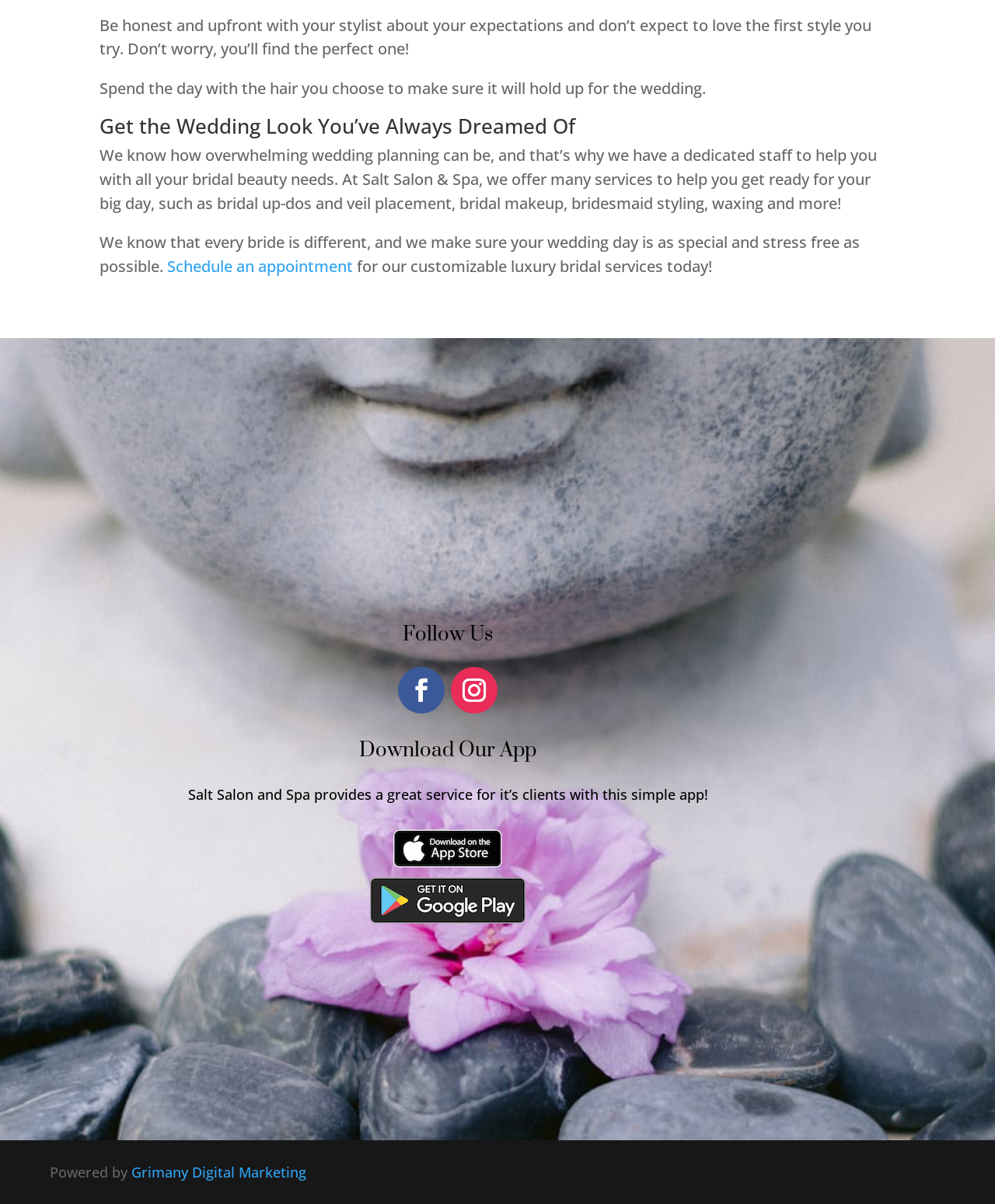Bounding box coordinates are to be given in the format (top-left x, top-left y, bottom-right x, bottom-right y). All values must be floating point numbers between 0 and 1. Provide the bounding box coordinate for the UI element described as: Show Rob's Posts

None